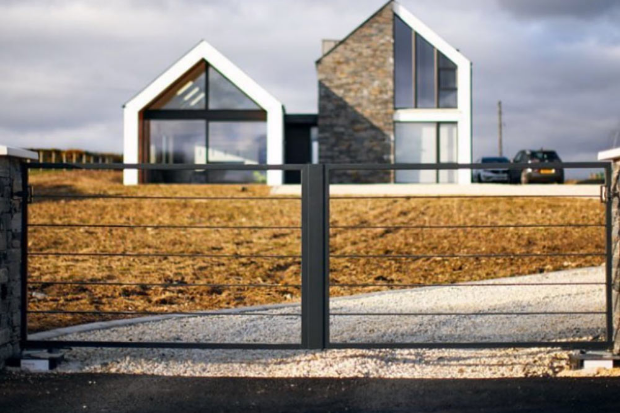Elaborate on the contents of the image in a comprehensive manner.

This image showcases a modern, automated iron gate that serves as an elegant entryway to a contemporary home. The gate's sleek design features minimalistic lines and is integrated with a cutting-edge intercom system, enhancing both functionality and security. Behind the gate, a striking modern house with a combination of stone and large glass windows stands prominently, emphasizing the property’s luxurious appeal. The well-maintained grounds consist of gravel and grass, framing the entrance beautifully and complementing the home’s sophisticated architecture. This example of smart home design is a perfect illustration of contemporary living, blending aesthetics with advanced technology for a seamless lifestyle.